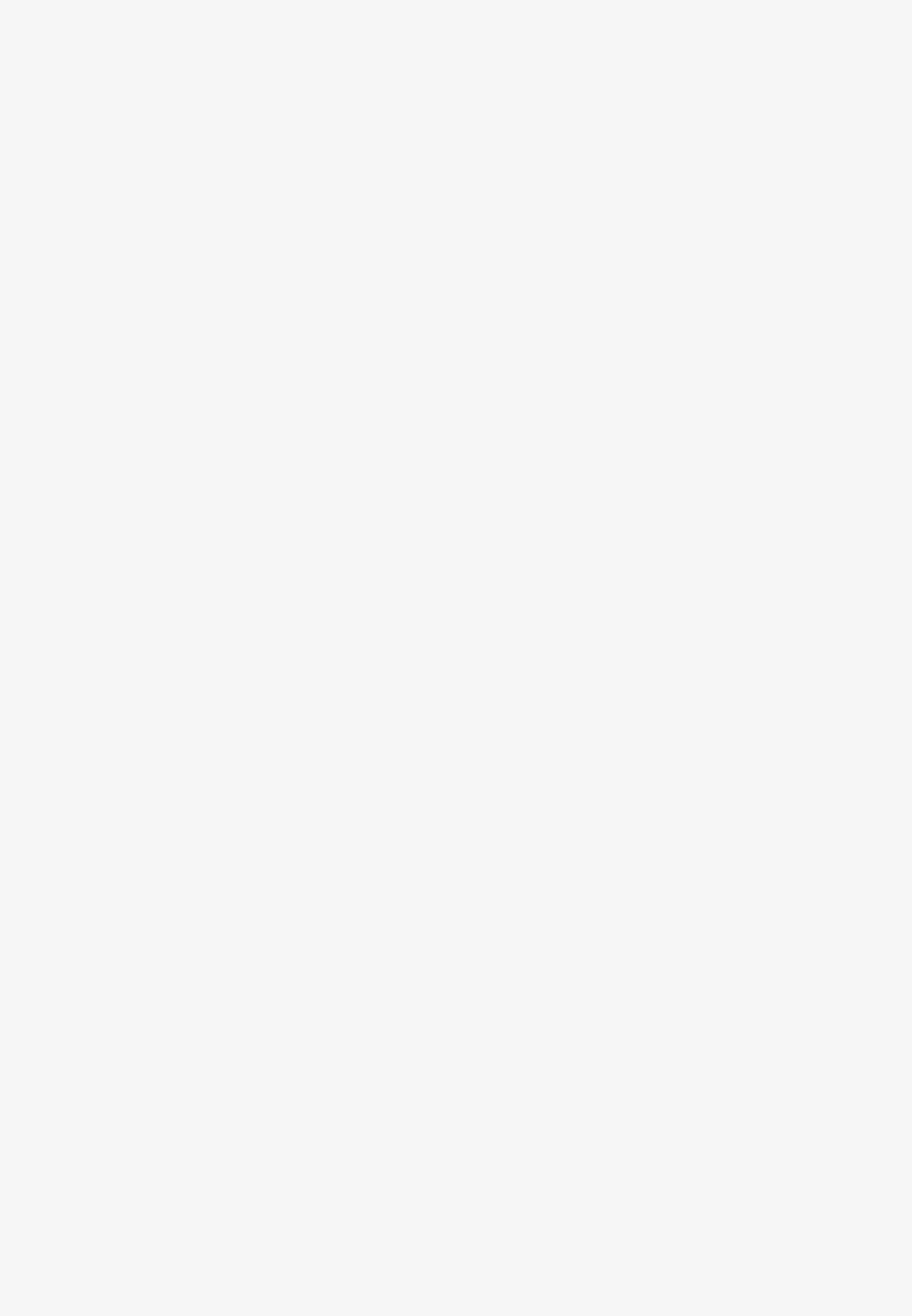Locate the bounding box coordinates of the element that needs to be clicked to carry out the instruction: "Click the 'What are the health benefits of Mutton Biryani?' button". The coordinates should be given as four float numbers ranging from 0 to 1, i.e., [left, top, right, bottom].

[0.105, 0.295, 0.895, 0.398]